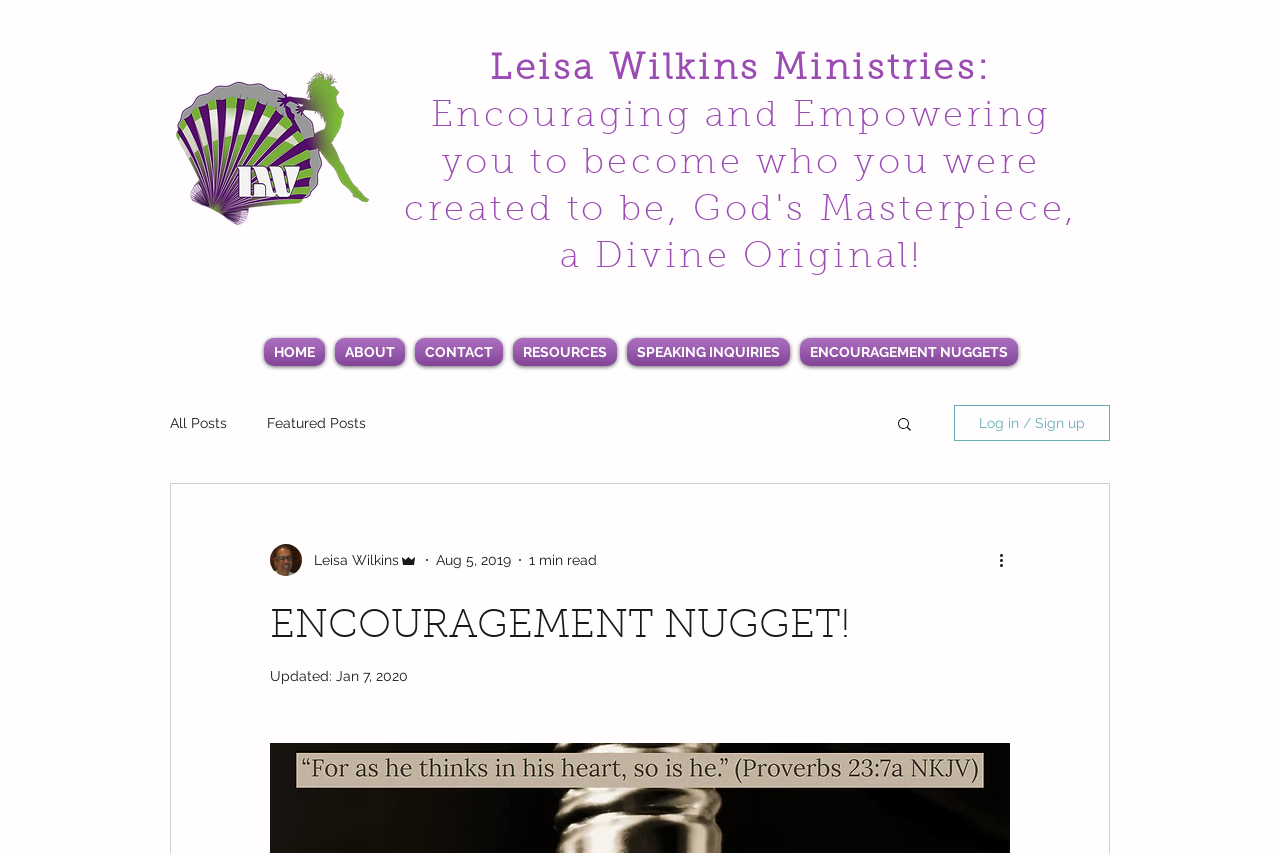How many links are under 'blog'?
Please elaborate on the answer to the question with detailed information.

Under the 'blog' navigation, there are two links: 'All Posts' and 'Featured Posts'. These links can be found by examining the navigation element with the label 'blog'.